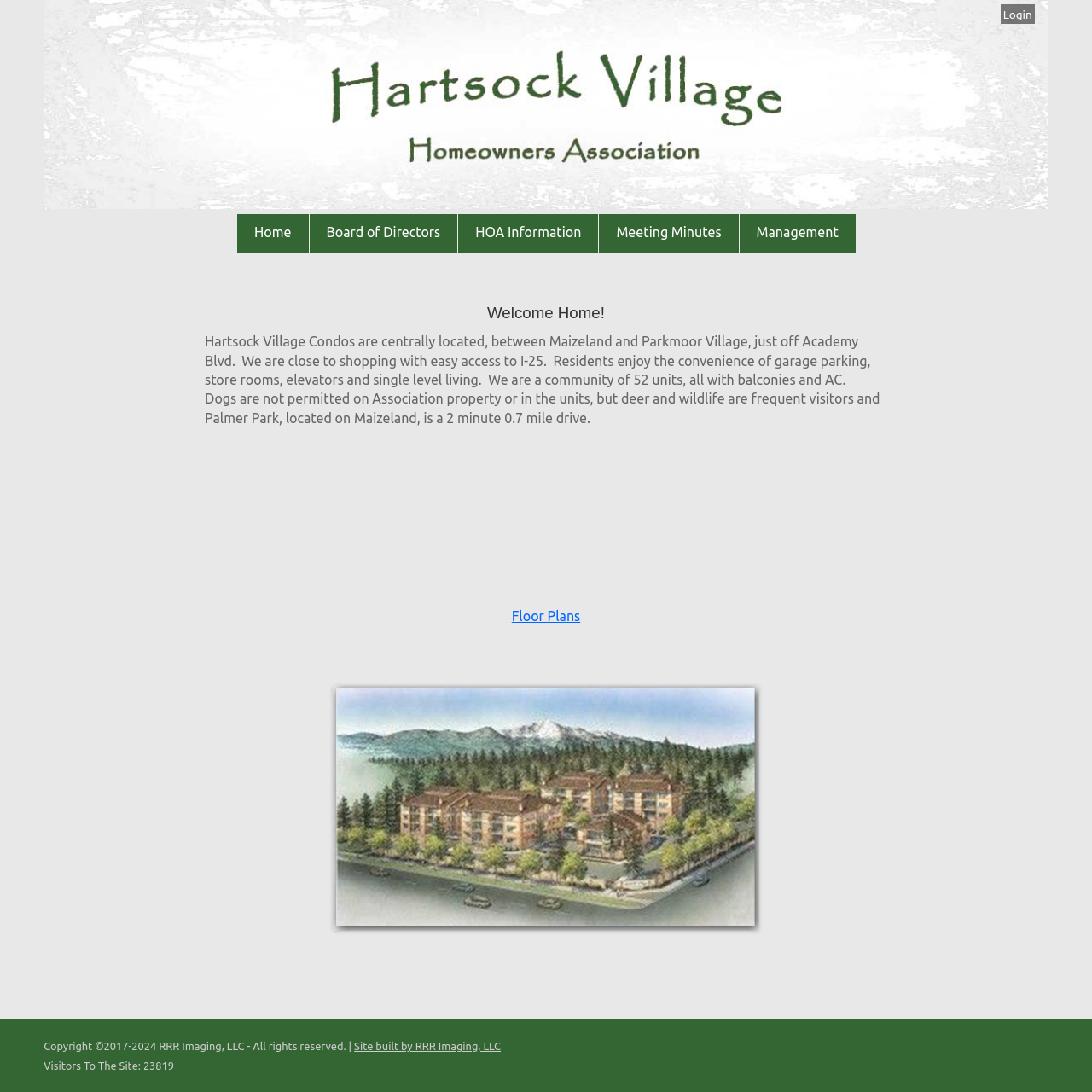Determine the bounding box coordinates for the area that should be clicked to carry out the following instruction: "View the Floor Plans".

[0.469, 0.557, 0.531, 0.571]